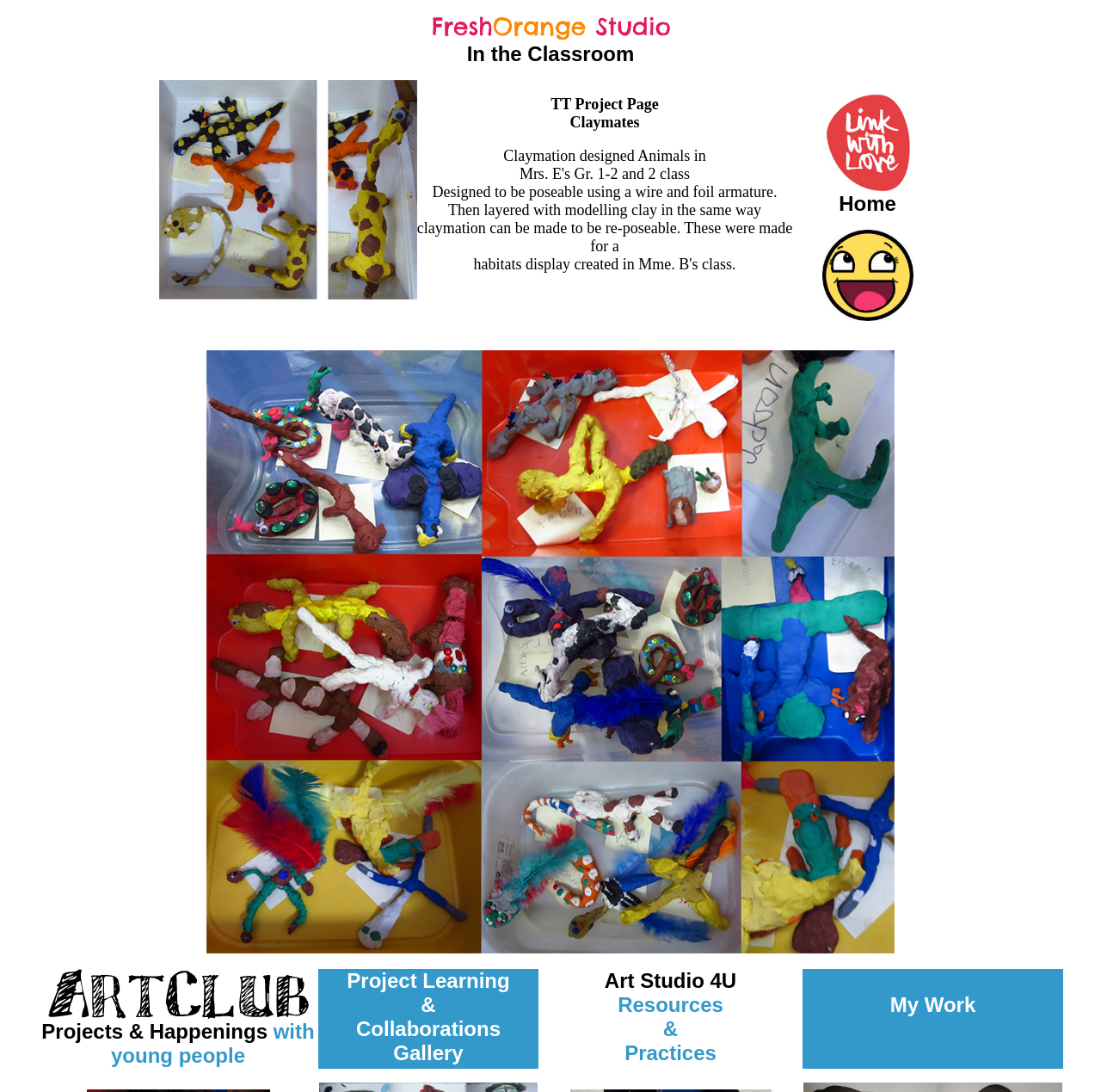Reply to the question with a single word or phrase:
What is the title of the second grid cell?

Project Learning & Collaborations Gallery